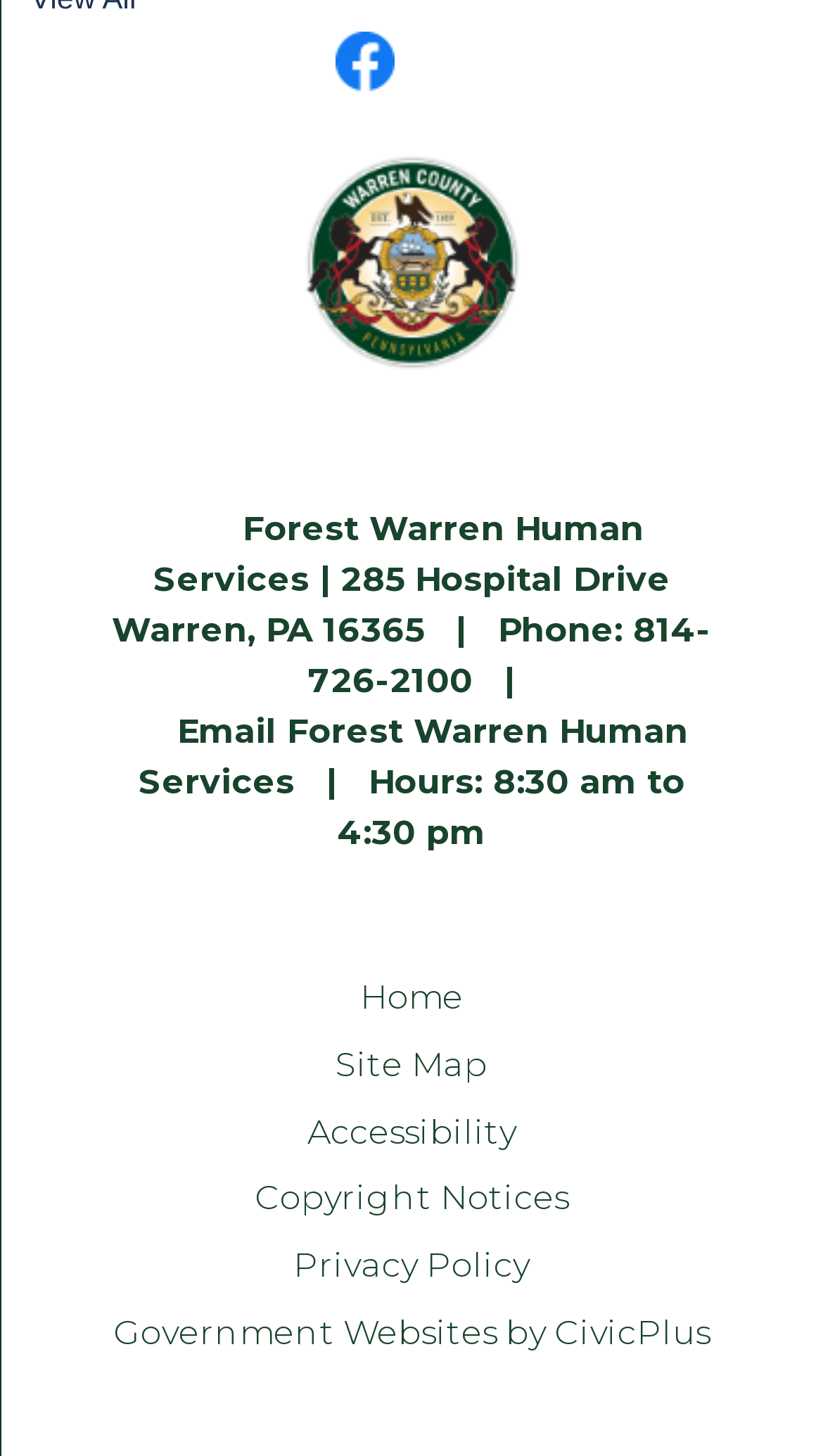Specify the bounding box coordinates of the element's region that should be clicked to achieve the following instruction: "Share on Twitter". The bounding box coordinates consist of four float numbers between 0 and 1, in the format [left, top, right, bottom].

None